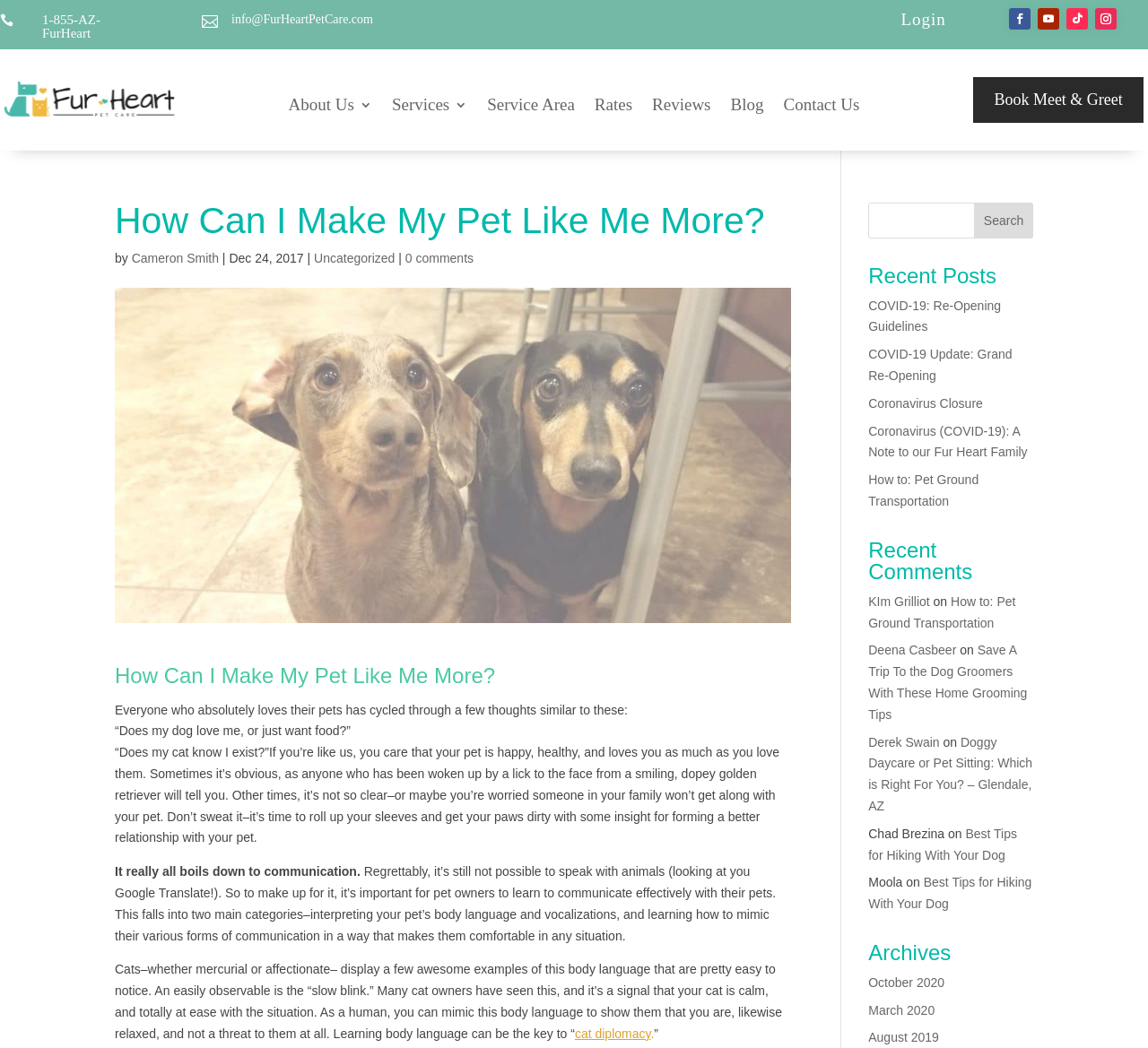Specify the bounding box coordinates of the region I need to click to perform the following instruction: "Search for something". The coordinates must be four float numbers in the range of 0 to 1, i.e., [left, top, right, bottom].

[0.756, 0.193, 0.9, 0.227]